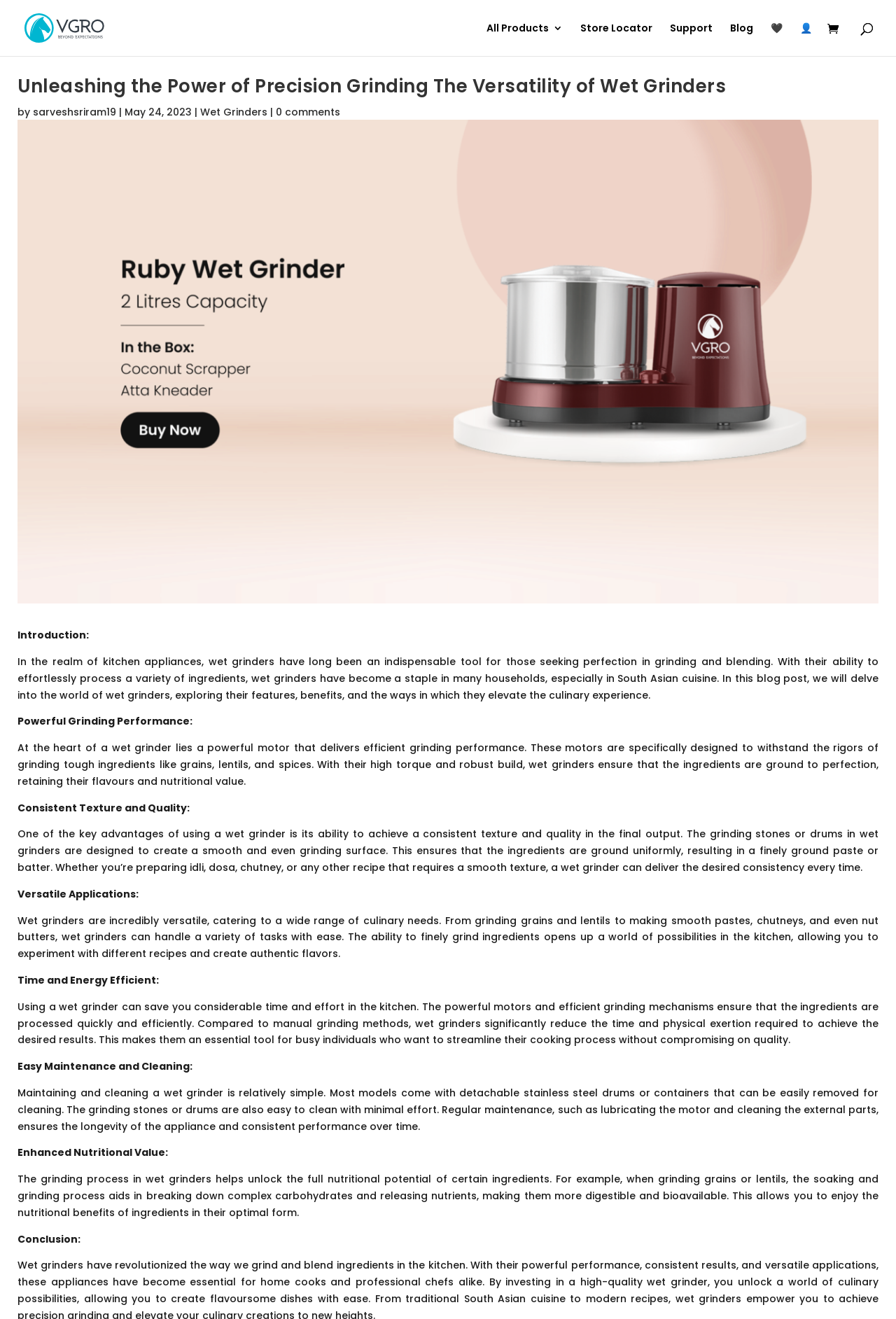What is the main topic of this webpage?
Utilize the information in the image to give a detailed answer to the question.

Based on the webpage content, the main topic is about wet grinders, their features, benefits, and applications in the kitchen. The webpage provides an in-depth introduction to wet grinders, their powerful grinding performance, consistent texture and quality, versatile applications, time and energy efficiency, easy maintenance and cleaning, and enhanced nutritional value.